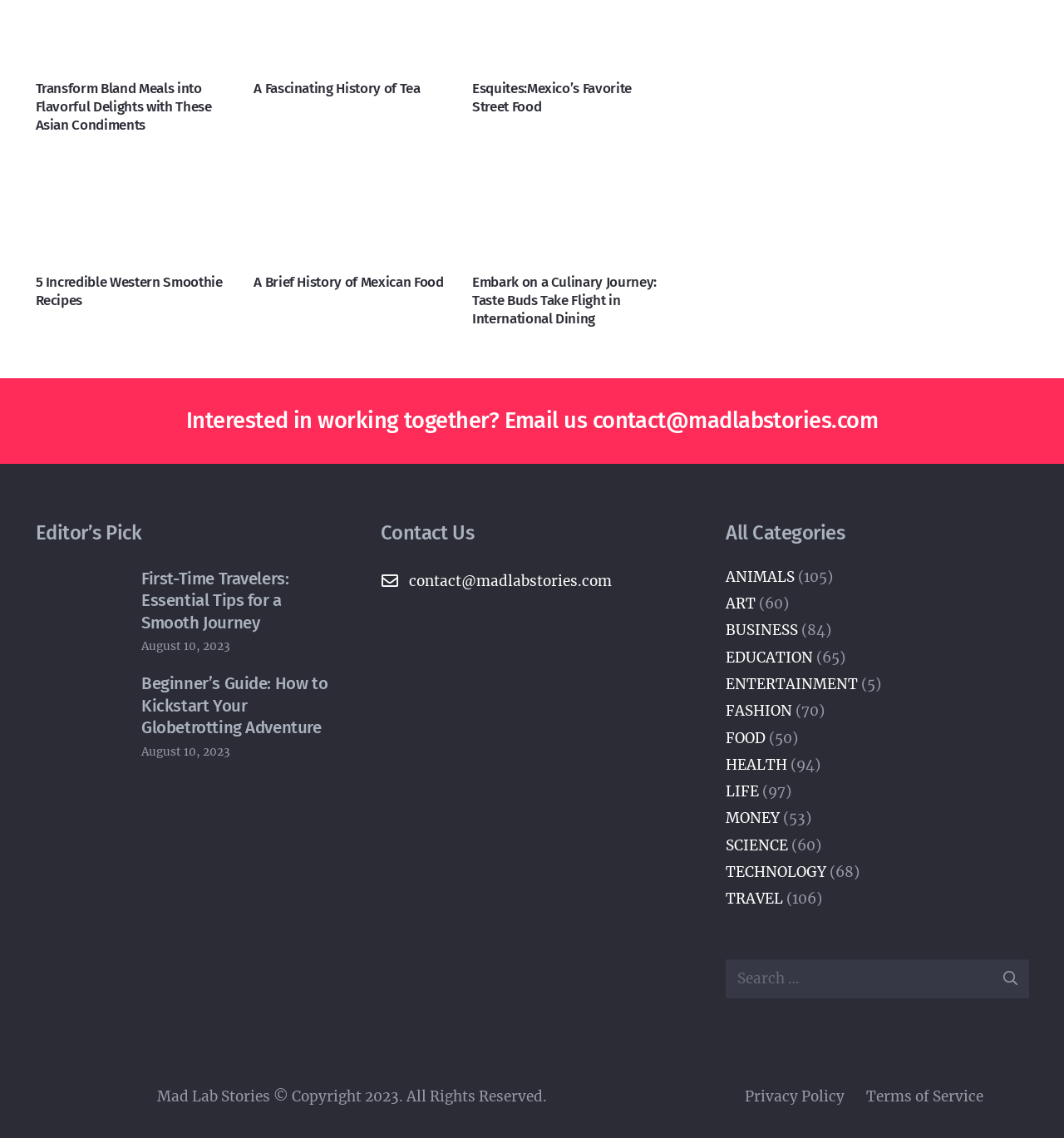Locate the bounding box coordinates of the UI element described by: "Terms of Service". Provide the coordinates as four float numbers between 0 and 1, formatted as [left, top, right, bottom].

[0.814, 0.956, 0.924, 0.972]